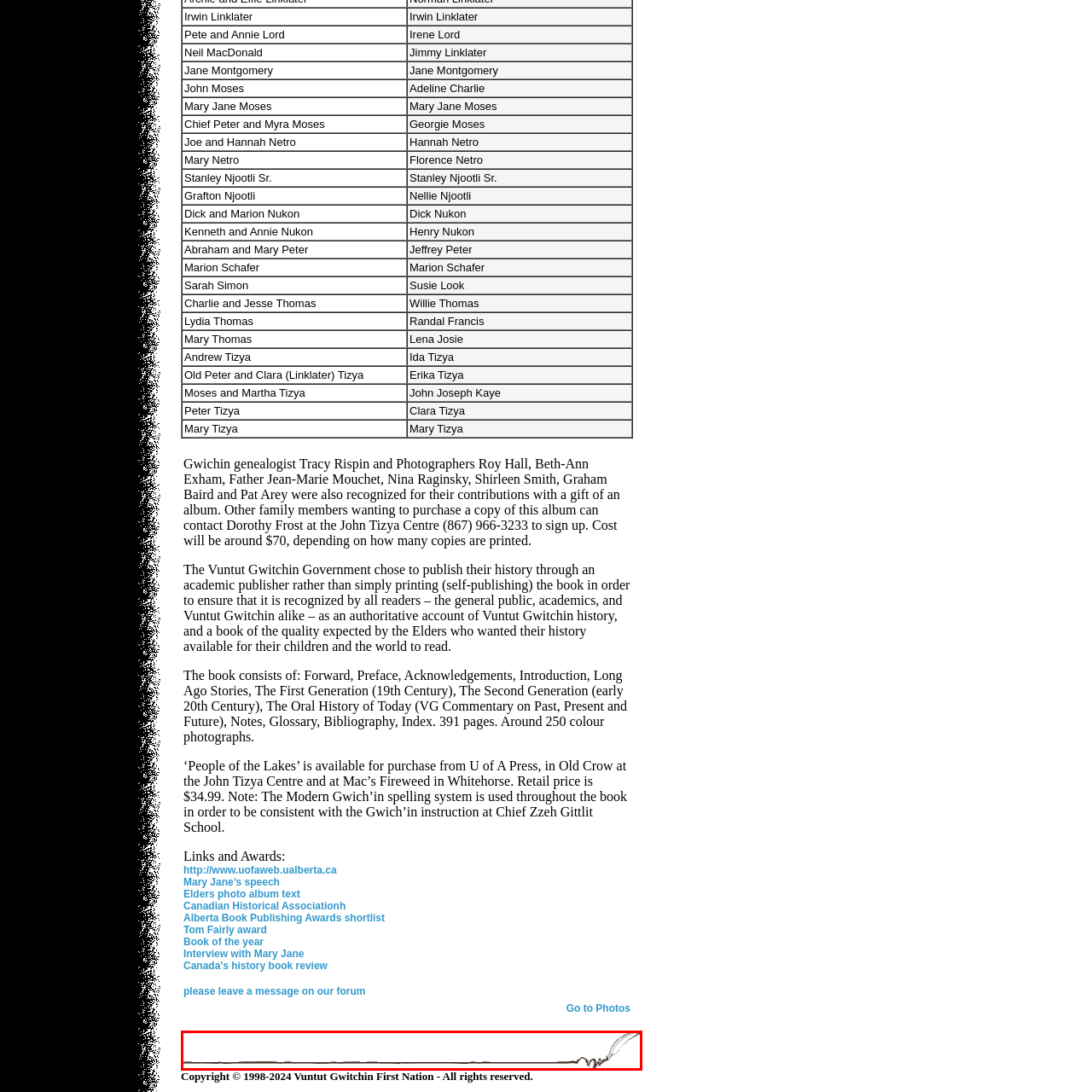What is the shape of the decorative line?
Focus on the image enclosed by the red bounding box and elaborate on your answer to the question based on the visual details present.

The decorative line features a subtle curvature, which adds a visual aesthetic to the overall layout and makes it more visually appealing, rather than being a straight or sharply angled line.